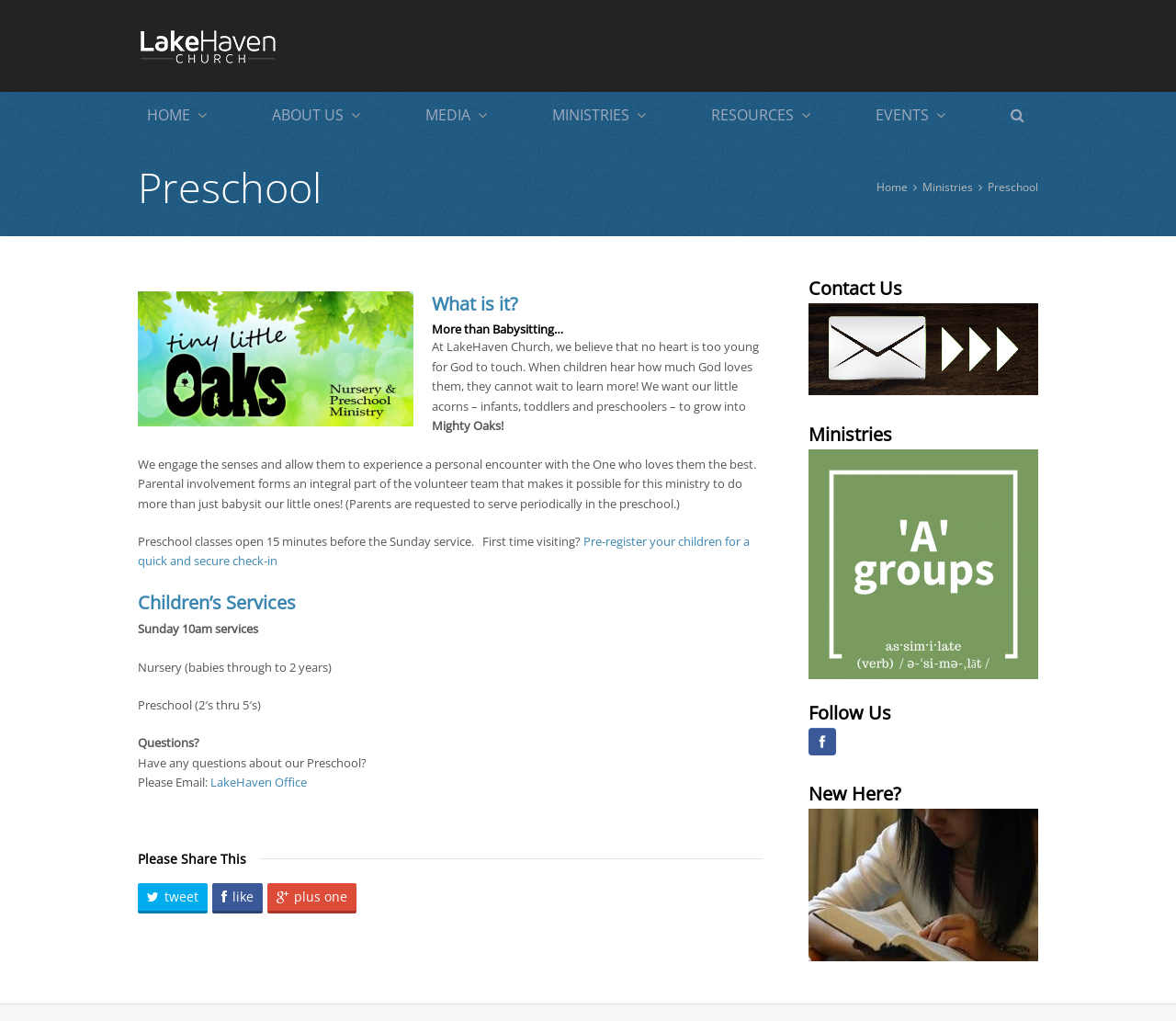What social media platforms can users follow the church on?
Kindly offer a comprehensive and detailed response to the question.

The social media platforms that users can follow the church on can be found in the footer area of the webpage, where there is a link to 'Facebook' with an image of the Facebook logo. This suggests that users can follow the church on Facebook.